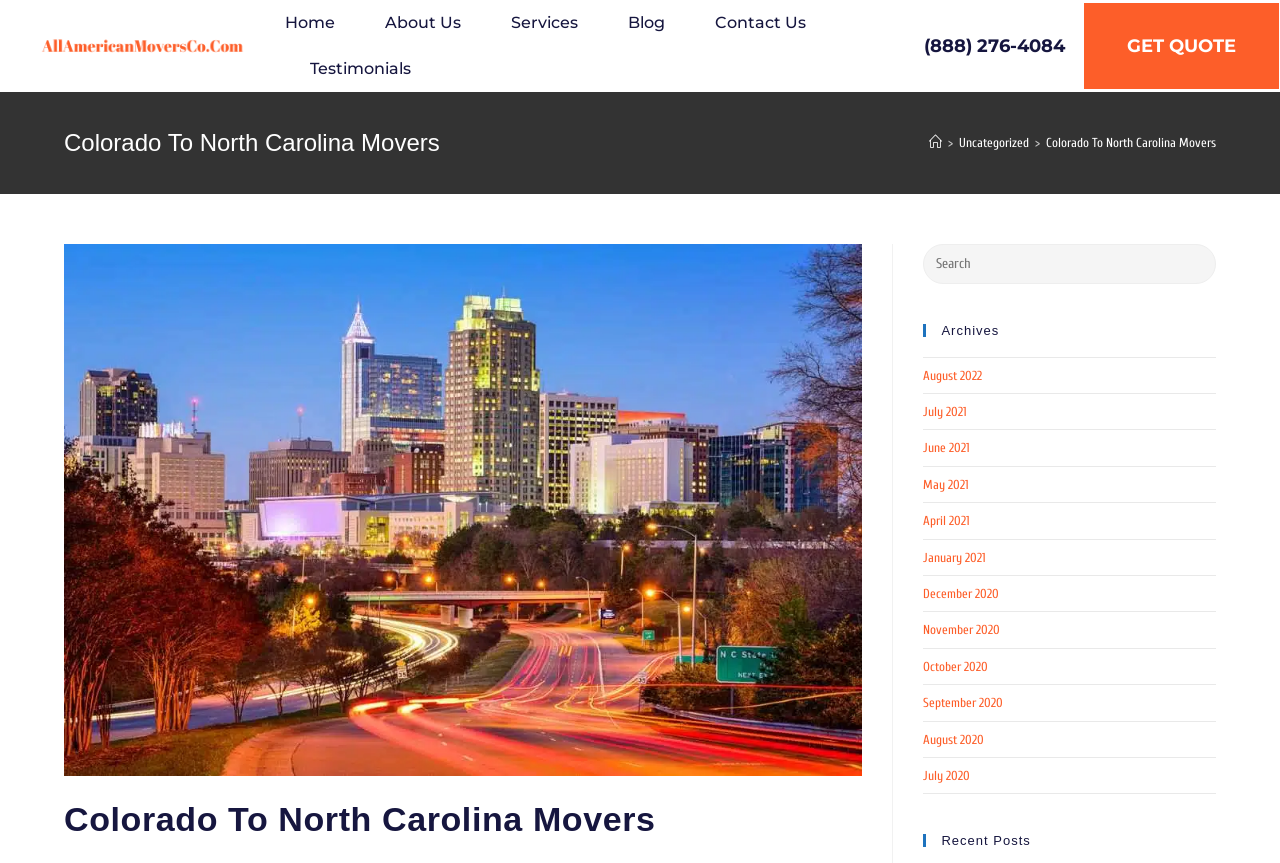Answer the question in a single word or phrase:
What is the moving route or service mentioned on the webpage?

Colorado to North Carolina